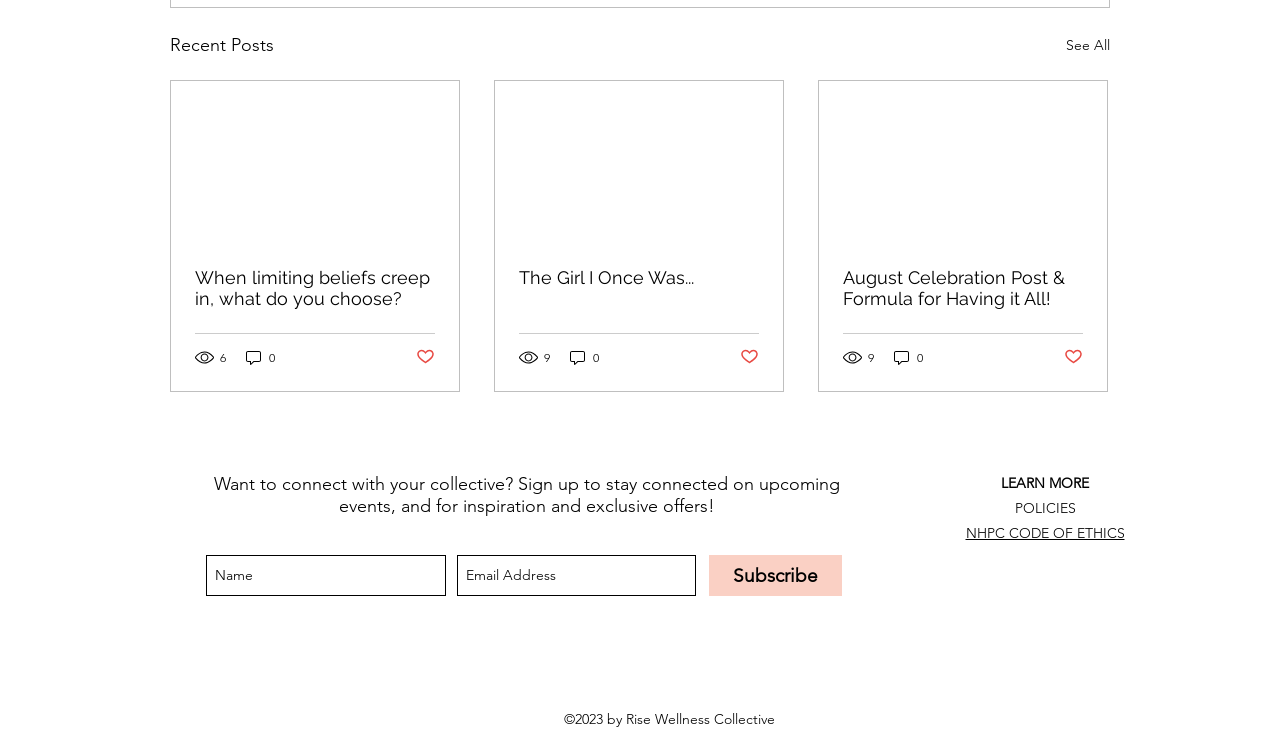Determine the bounding box coordinates for the area you should click to complete the following instruction: "Click the 'Data protection – Information and exercise of individual rights' link".

None